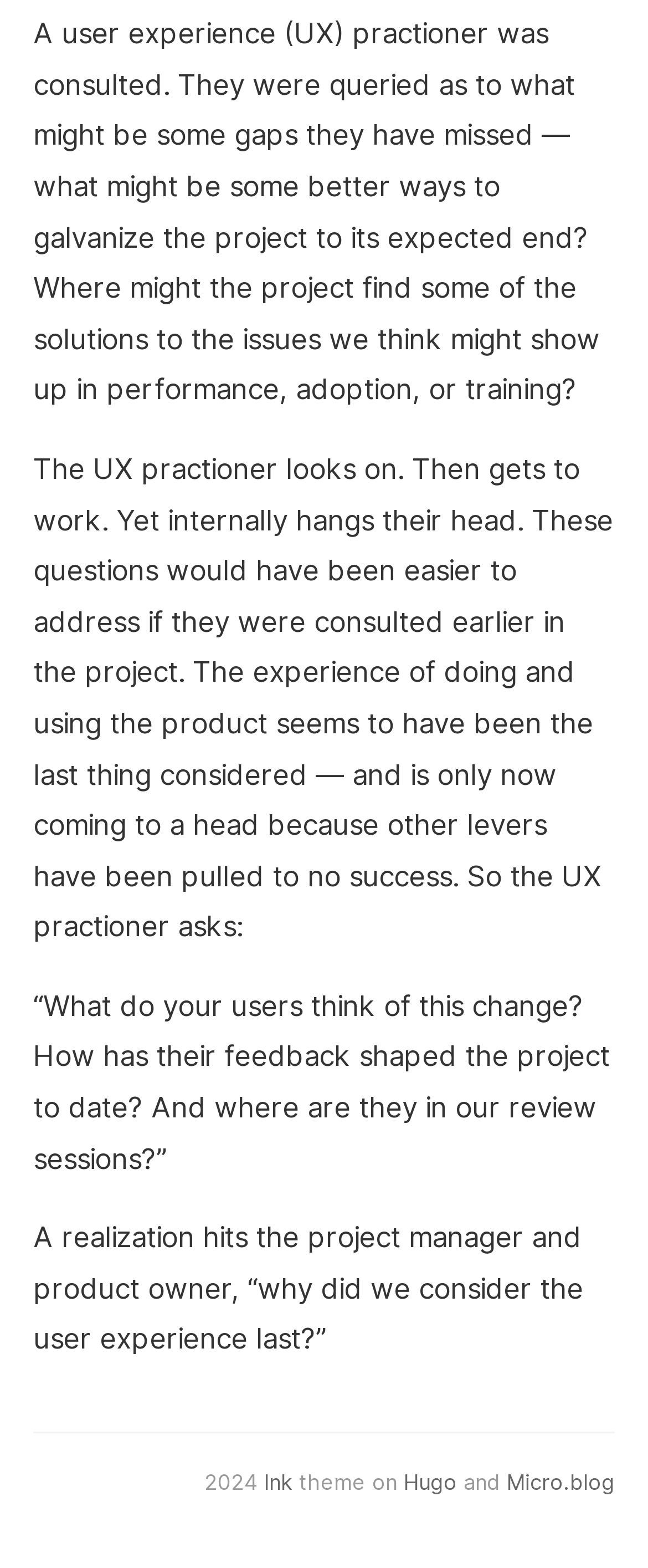Provide a brief response using a word or short phrase to this question:
What are the three links mentioned at the bottom of the webpage?

Ink, Hugo, Micro.blog